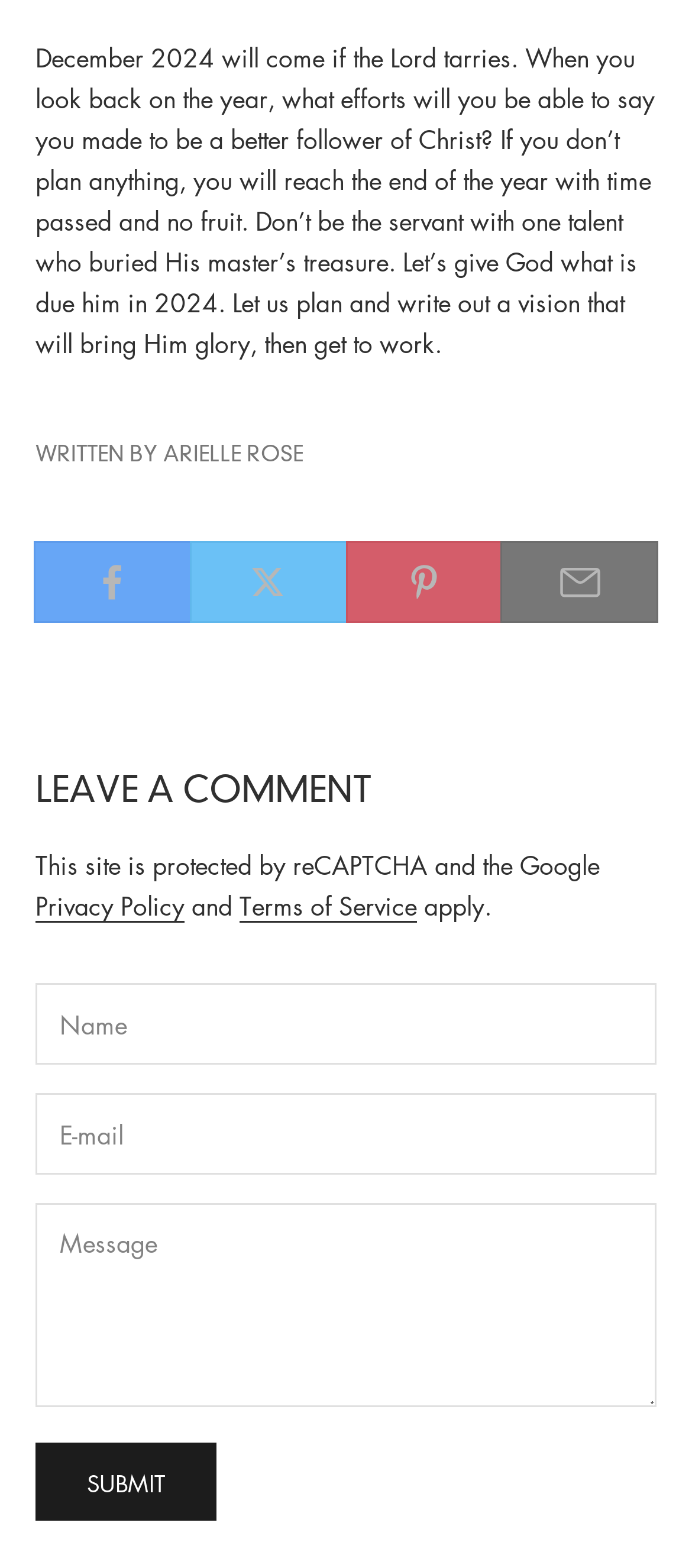Using a single word or phrase, answer the following question: 
How many textboxes are there in the comment section?

3